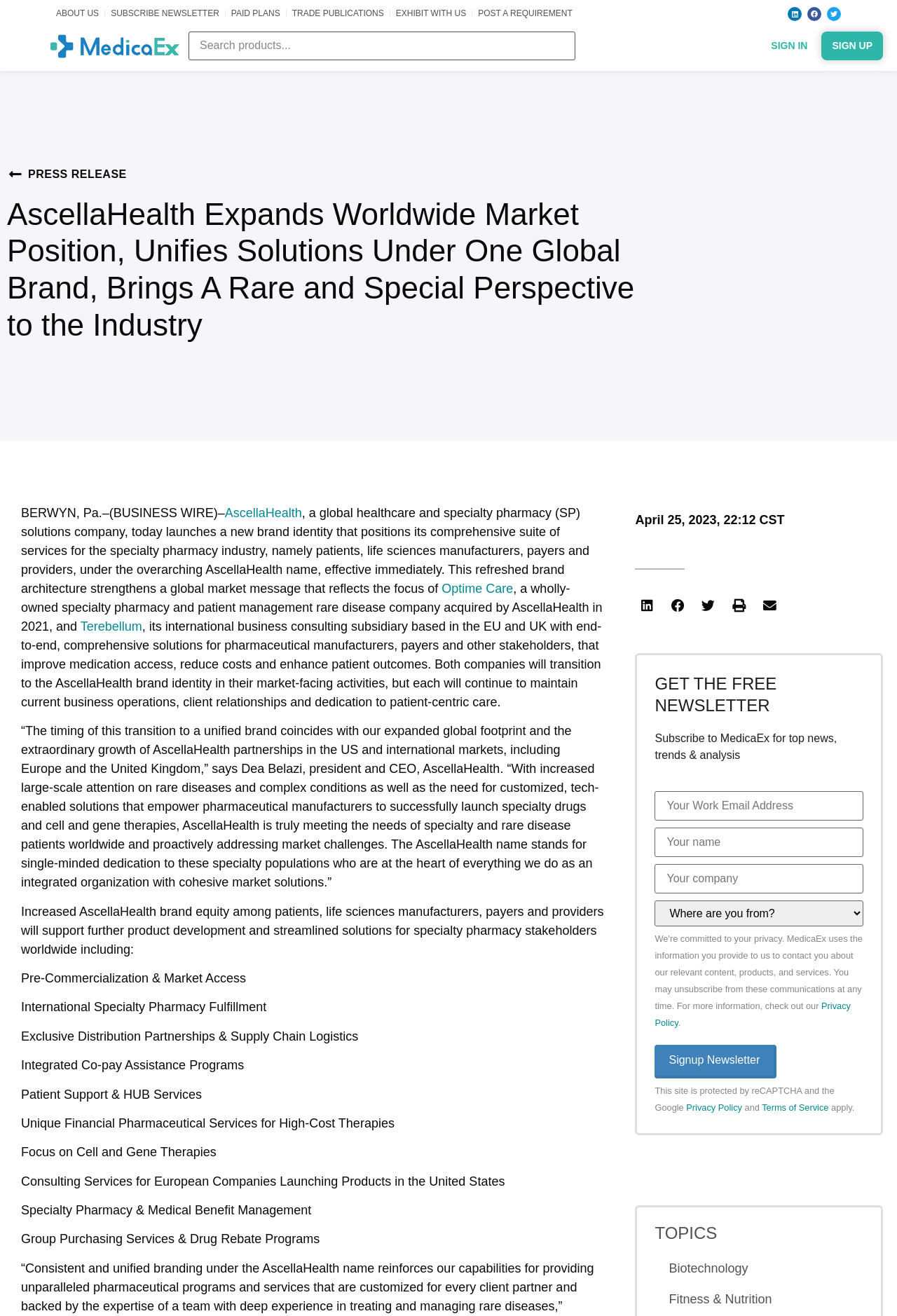How many buttons are there to share the article?
Look at the image and respond with a single word or a short phrase.

5